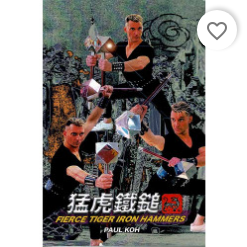Generate an elaborate caption for the given image.

The image showcases the book cover of "Fierce Tiger Iron Hammers" by Paul Koh. The design features a dynamic composition with multiple images of the author, who is depicted demonstrating martial arts poses while wielding unique weapons, known as iron hammers. The striking visual includes a vibrant background, enhancing the sense of movement and energy associated with martial arts. Prominently displayed in bold lettering, the title of the book is shown in both English and Chinese, underscoring the cultural significance of the subject matter. The application icons suggest features like a quick view and a favorite option, inviting readers to engage further with the book.